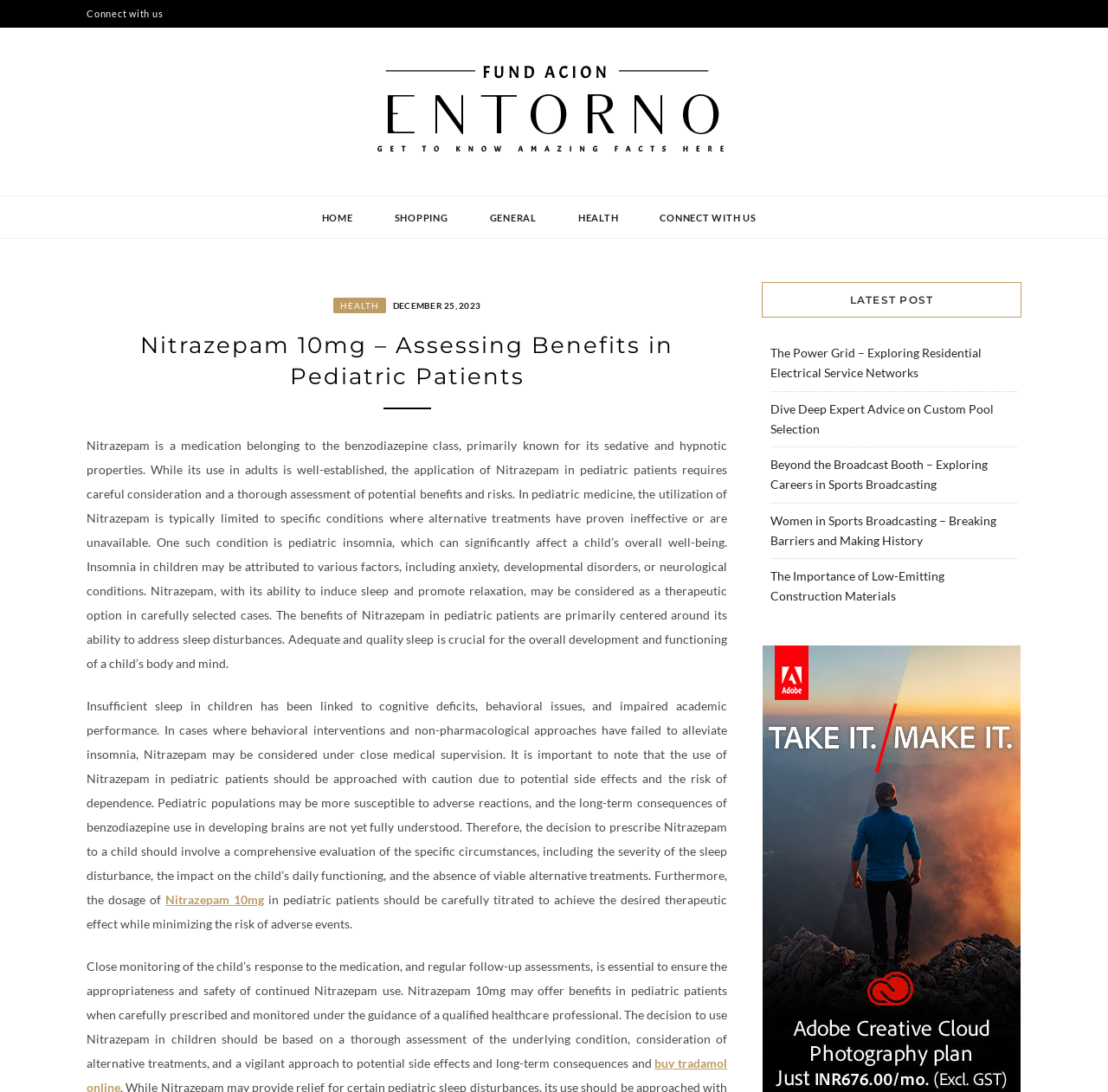Please specify the bounding box coordinates of the element that should be clicked to execute the given instruction: 'Click on 'HEALTH''. Ensure the coordinates are four float numbers between 0 and 1, expressed as [left, top, right, bottom].

[0.518, 0.18, 0.562, 0.219]